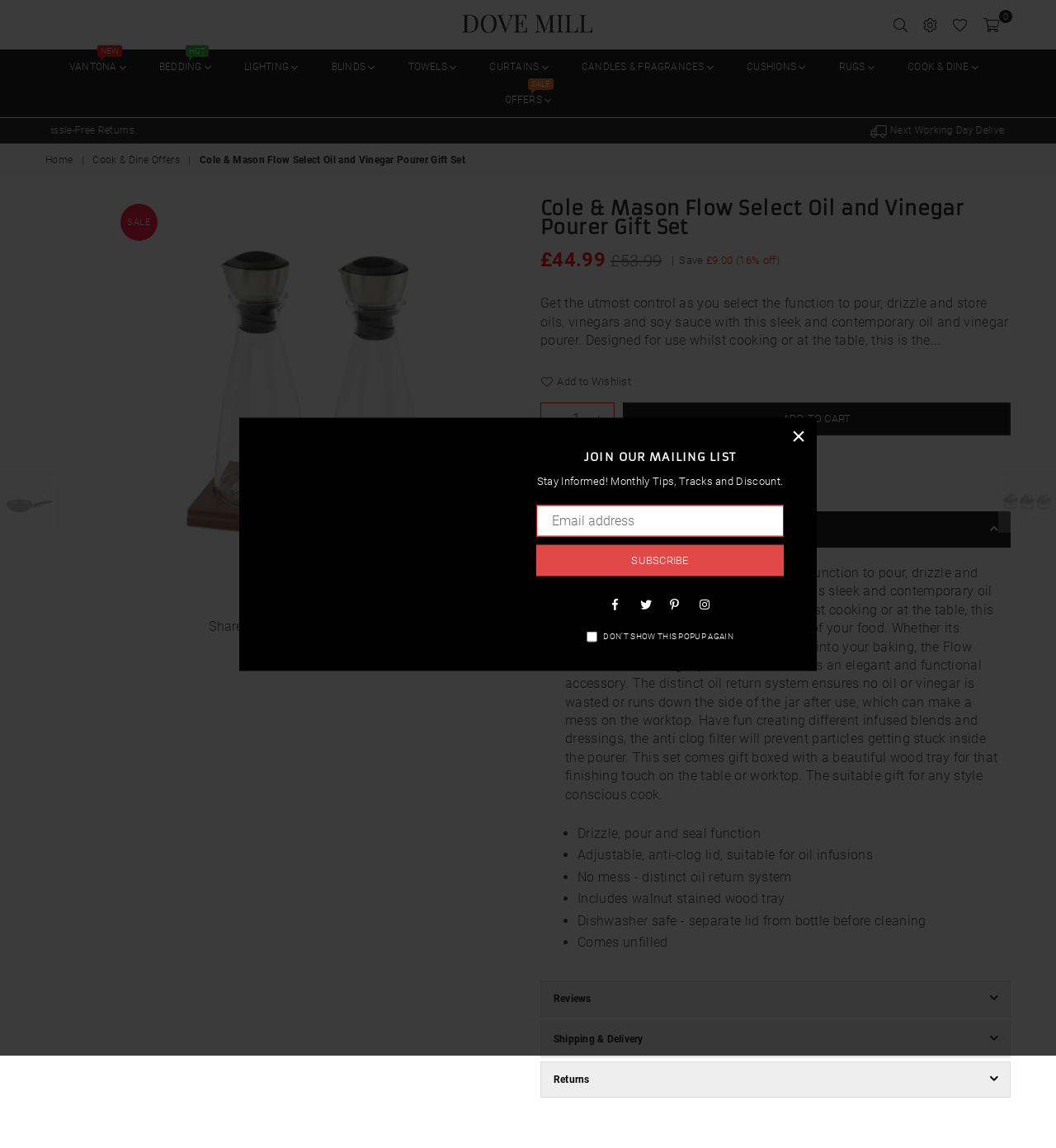Please extract and provide the main headline of the webpage.

Cole & Mason Flow Select Oil and Vinegar Pourer Gift Set